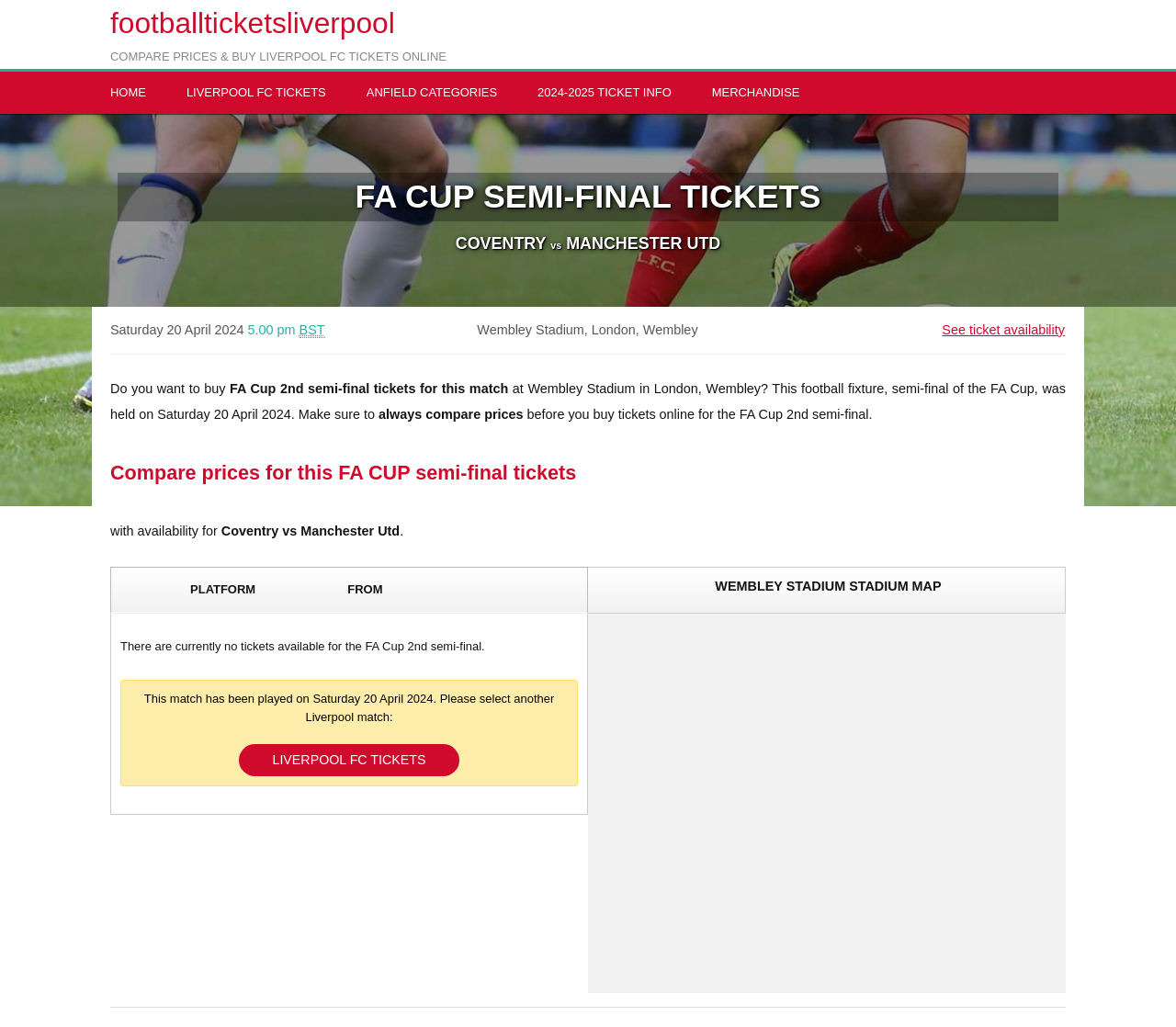What is the date of the FA Cup semi-final? Refer to the image and provide a one-word or short phrase answer.

Saturday 20 April 2024